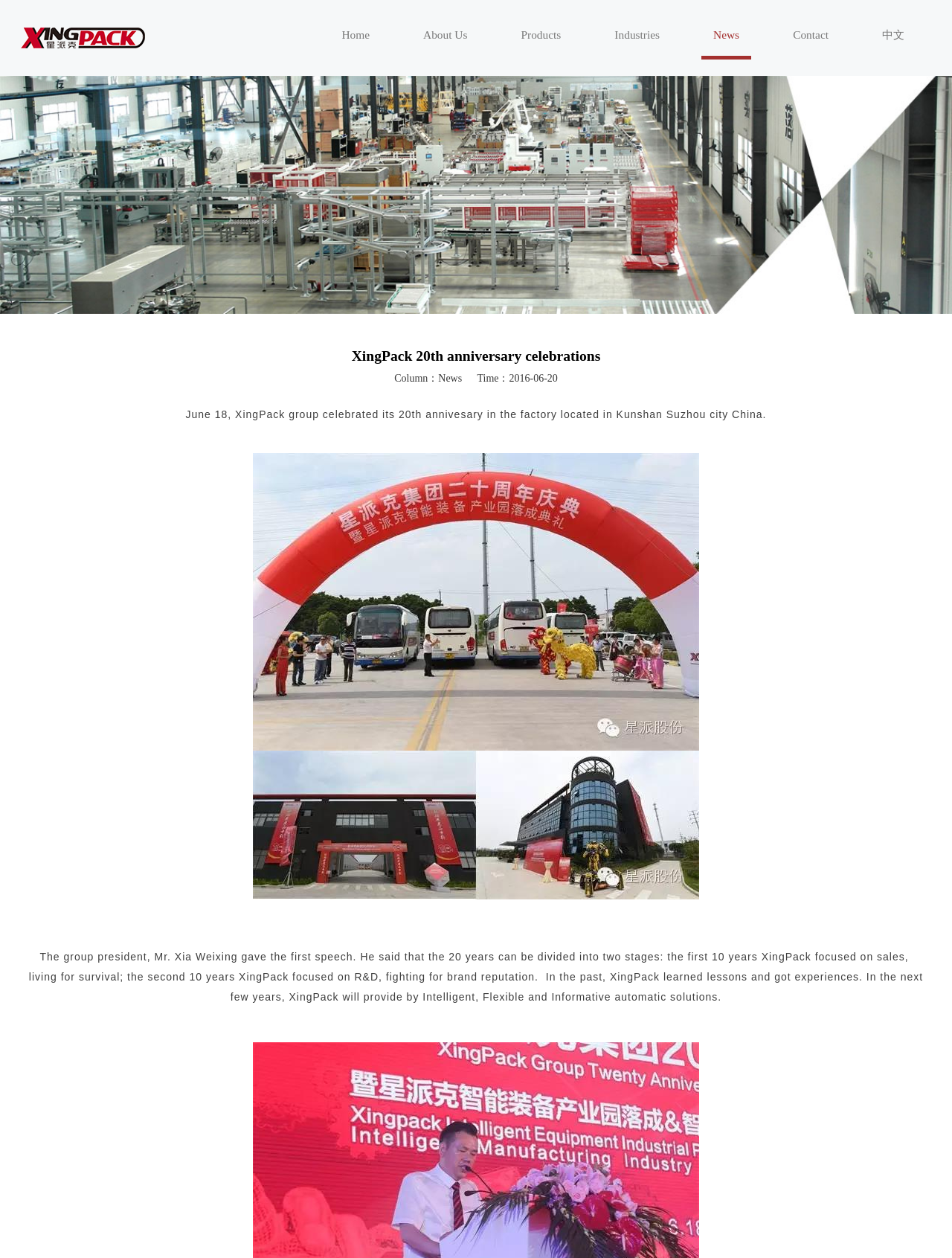Create a detailed summary of the webpage's content and design.

The webpage is about XingPack Group, a Chinese supplier of assembly production lines and packing solutions. At the top left corner, there is a logo image and a link. Next to it, there is a navigation menu with links to "Home", "About Us", "Products", "Industries", "News", "Contact", and "中文" (Chinese). 

Below the navigation menu, there is a heading that reads "XingPack 20th anniversary celebrations". Underneath the heading, there are two lines of text, "Column：News" and "Time：2016-06-20", which indicate that the content below is a news article published on June 20, 2016. 

The news article describes XingPack Group's 20th-anniversary celebration, which took place on June 18, 2016, at the factory in Kunshan, Suzhou city, China. There are two images in the article, likely showing scenes from the celebration. 

The article continues with a speech by the group president, Mr. Xia Weixing, who reflects on the company's 20-year history, dividing it into two stages: the first 10 years focused on sales and survival, and the second 10 years focused on R&D and building brand reputation. He also outlines the company's future plans to provide intelligent, flexible, and informative automatic solutions.